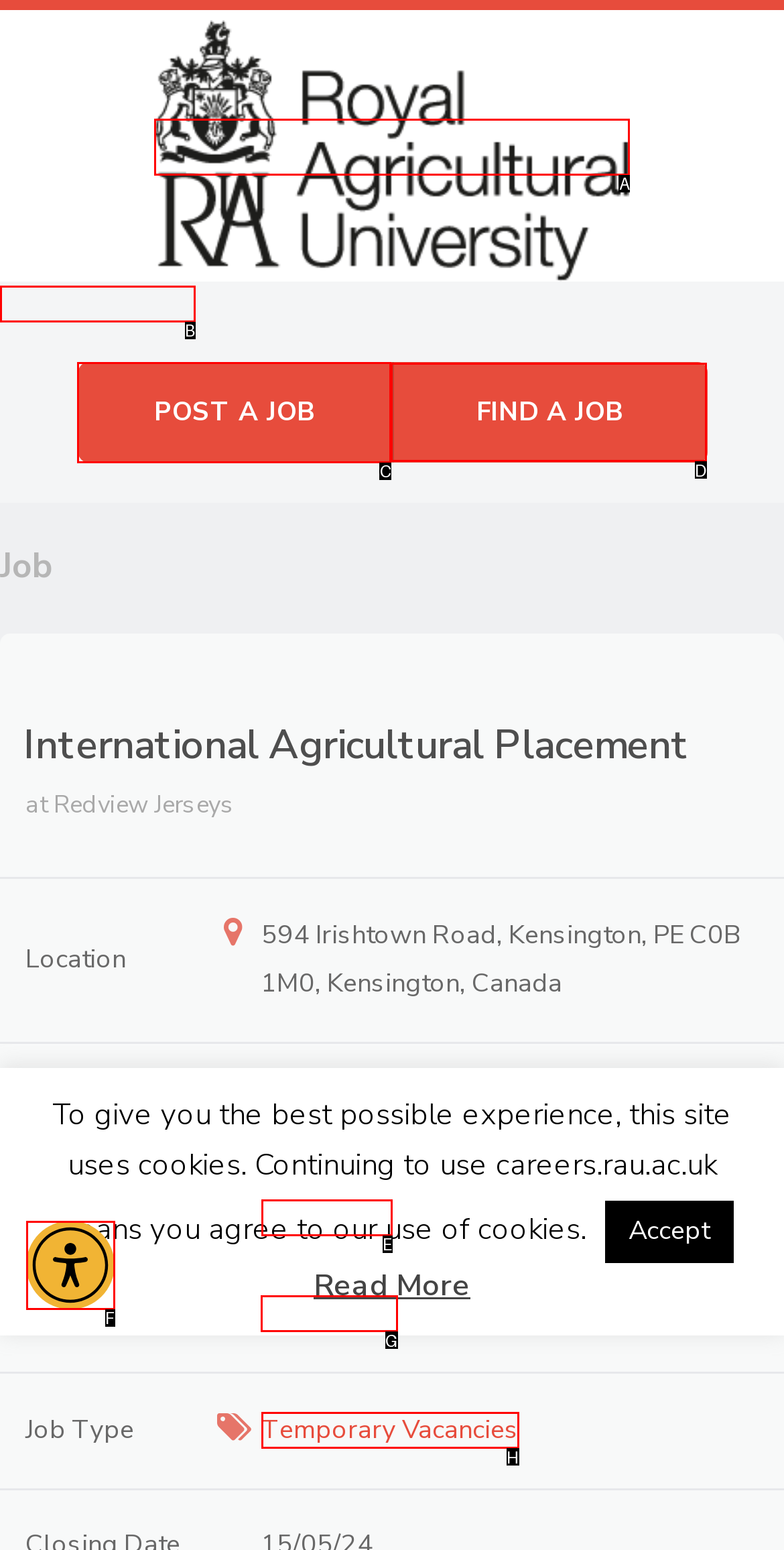Based on the task: Click the FIND A JOB link, which UI element should be clicked? Answer with the letter that corresponds to the correct option from the choices given.

D